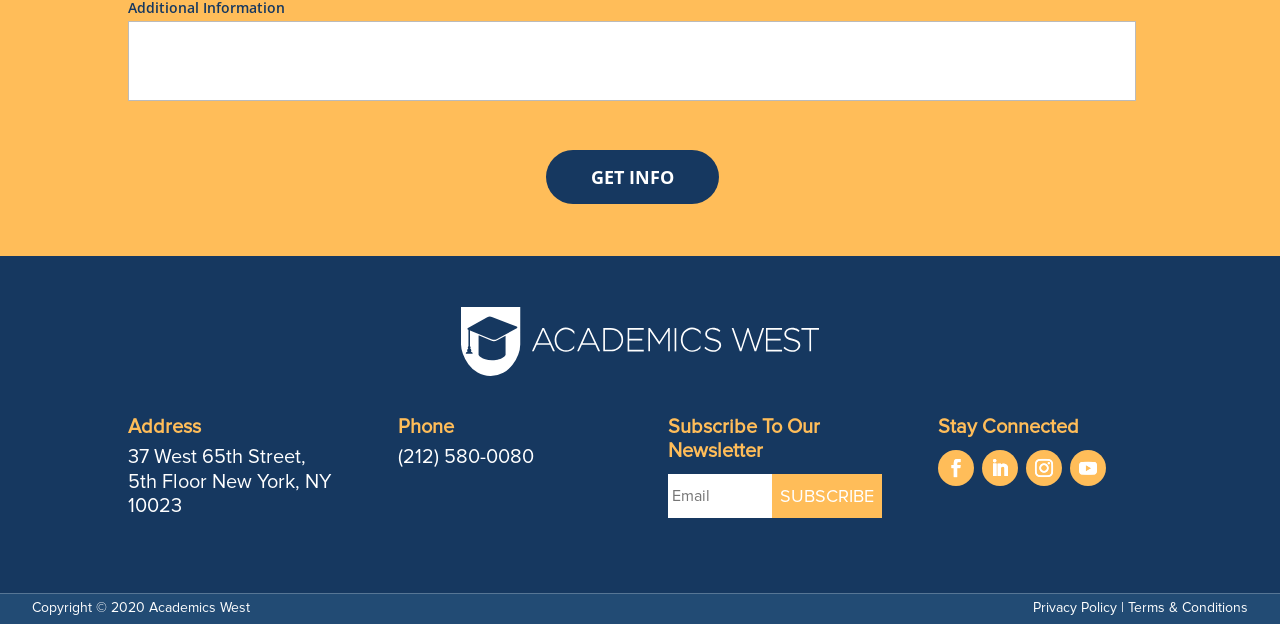Answer the question below in one word or phrase:
How many social media links are there?

4